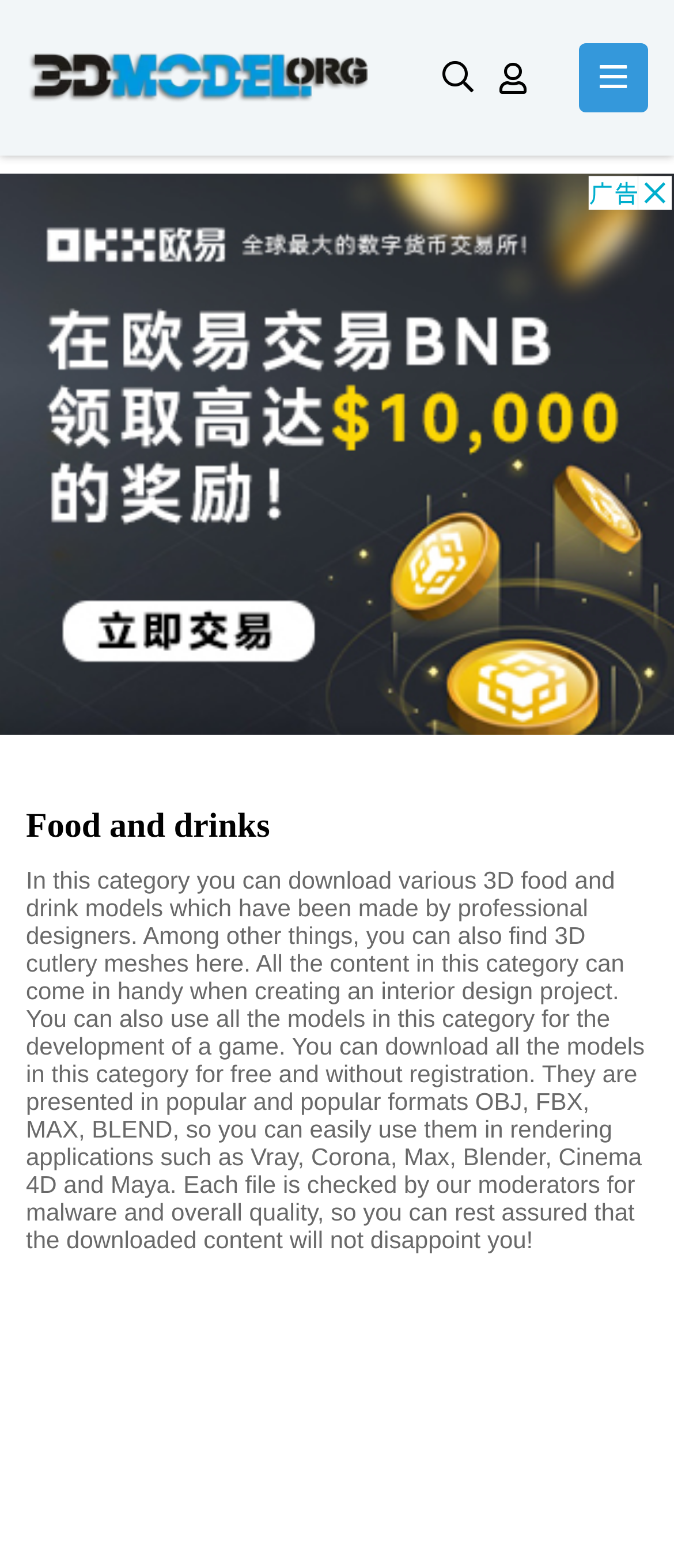Please extract and provide the main headline of the webpage.

Food and drinks